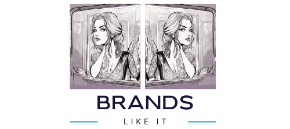What is the woman positioned on?
Based on the image, respond with a single word or phrase.

Either side